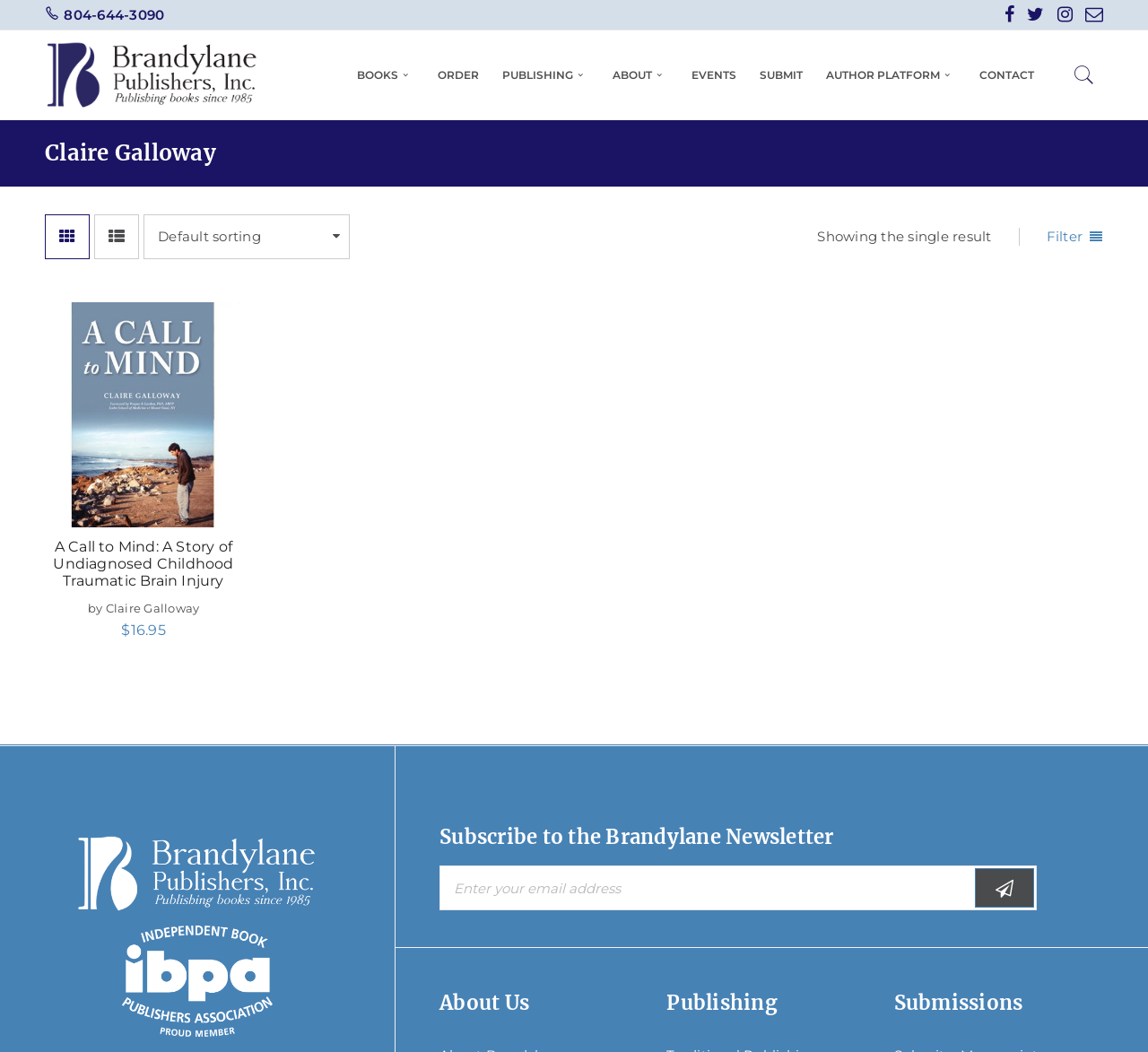Specify the bounding box coordinates of the element's area that should be clicked to execute the given instruction: "Call the phone number". The coordinates should be four float numbers between 0 and 1, i.e., [left, top, right, bottom].

[0.052, 0.006, 0.143, 0.022]